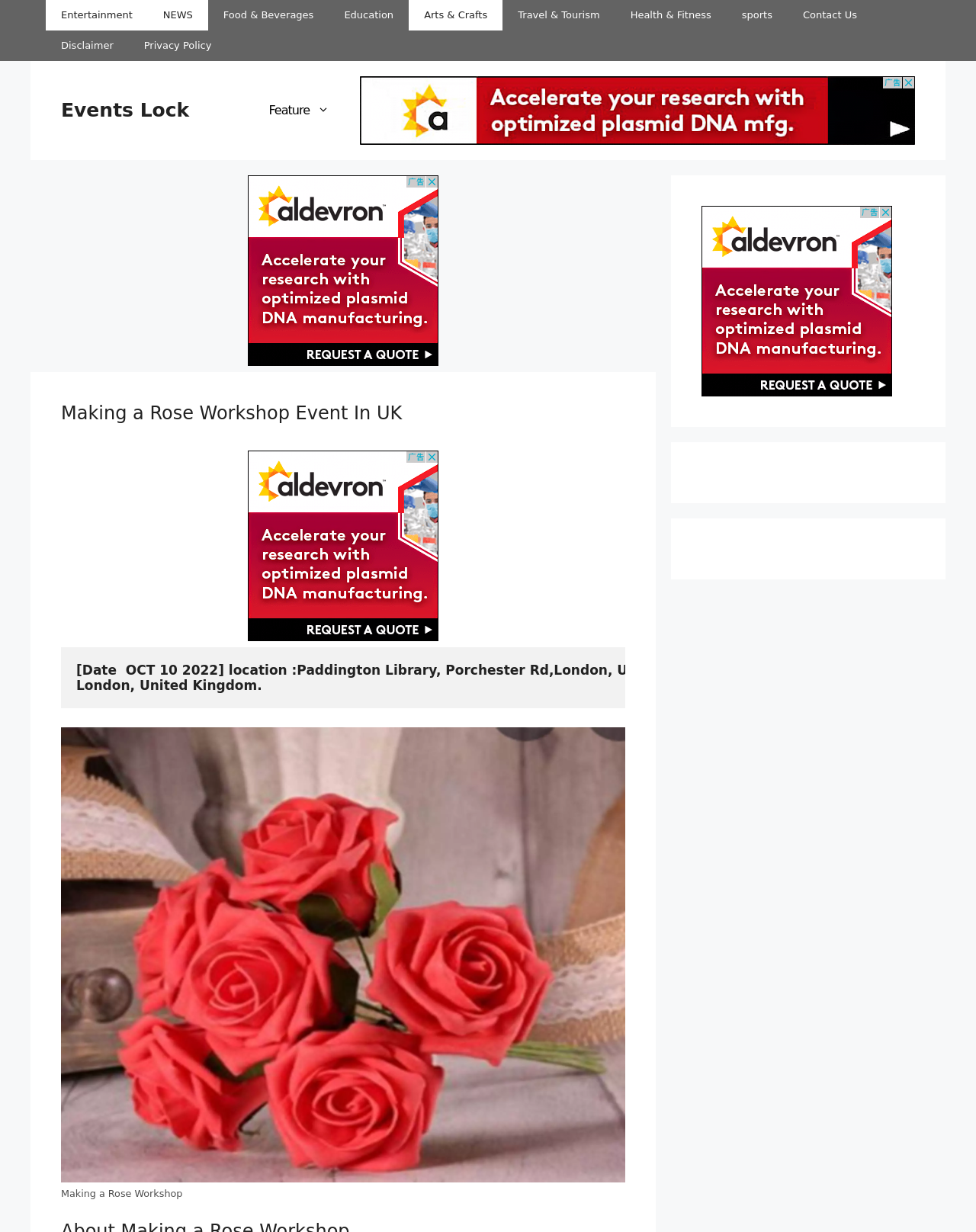Create a detailed summary of all the visual and textual information on the webpage.

This webpage appears to be an event page for a workshop series led by Luisa Cortado, focusing on promoting health and combating loneliness in areas around the library. 

At the top of the page, there are eight links for different categories, including Entertainment, NEWS, Food & Beverages, Education, Arts & Crafts, Travel & Tourism, Health & Fitness, and Sports. These links are positioned horizontally across the top of the page. Below these links, there is a banner with a link to the site's homepage, labeled "Events Lock". 

To the right of the banner, there is a primary navigation menu with a single link labeled "Feature". Below the navigation menu, there are three advertisements, two of which are positioned side by side, and the third is placed below them. 

The main content of the page is divided into two sections. On the left, there is a header section with a heading that reads "Making a Rose Workshop Event In UK". Below the header, there is a static text block that displays the event details, including the date, location, and address. 

On the right side of the page, there is a figure with an image of the "Making a Rose Workshop" event, accompanied by a figcaption. Below the figure, there are three more advertisements, stacked vertically.